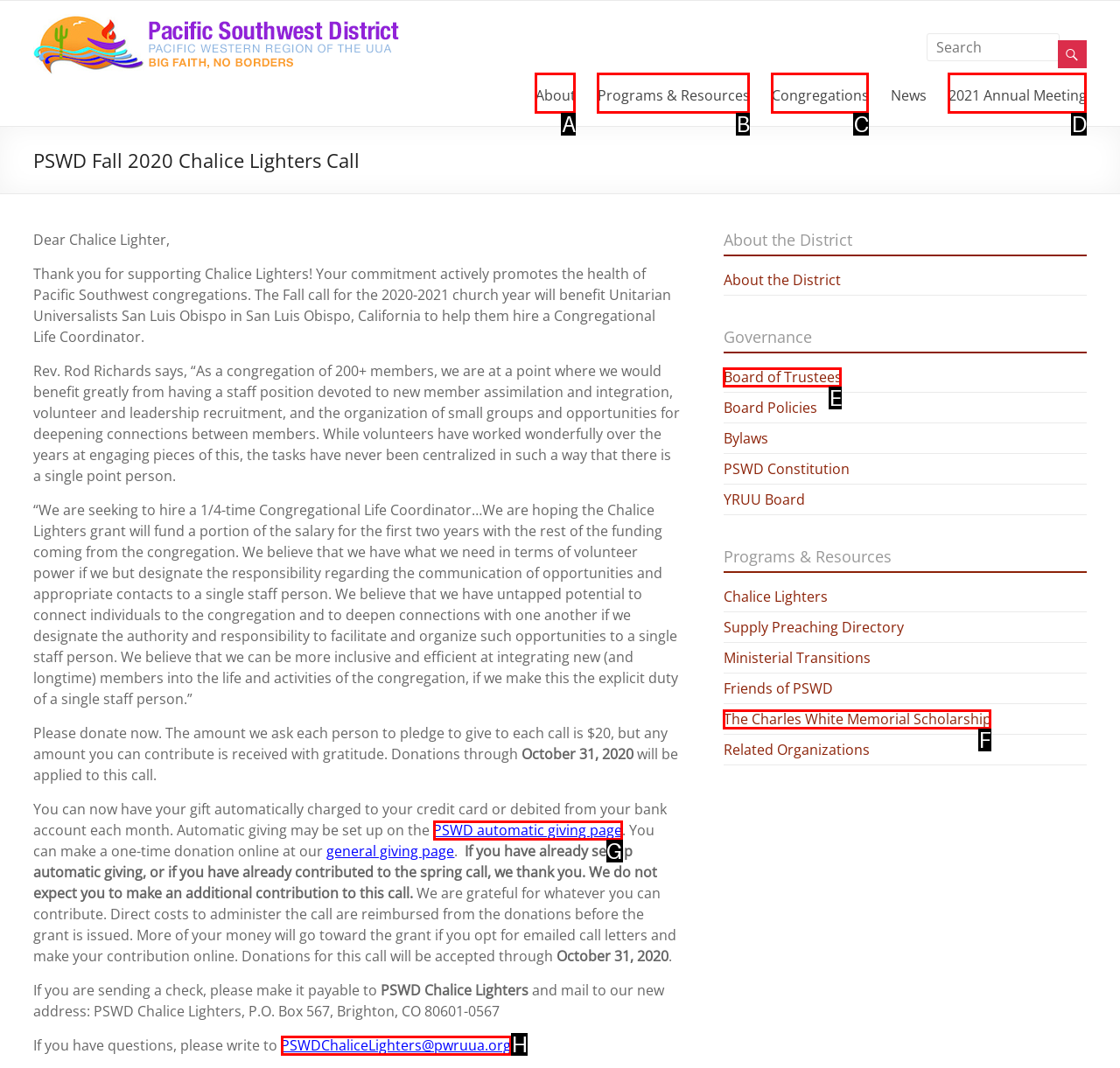Select the letter of the element you need to click to complete this task: Contact PSWD Chalice Lighters
Answer using the letter from the specified choices.

H